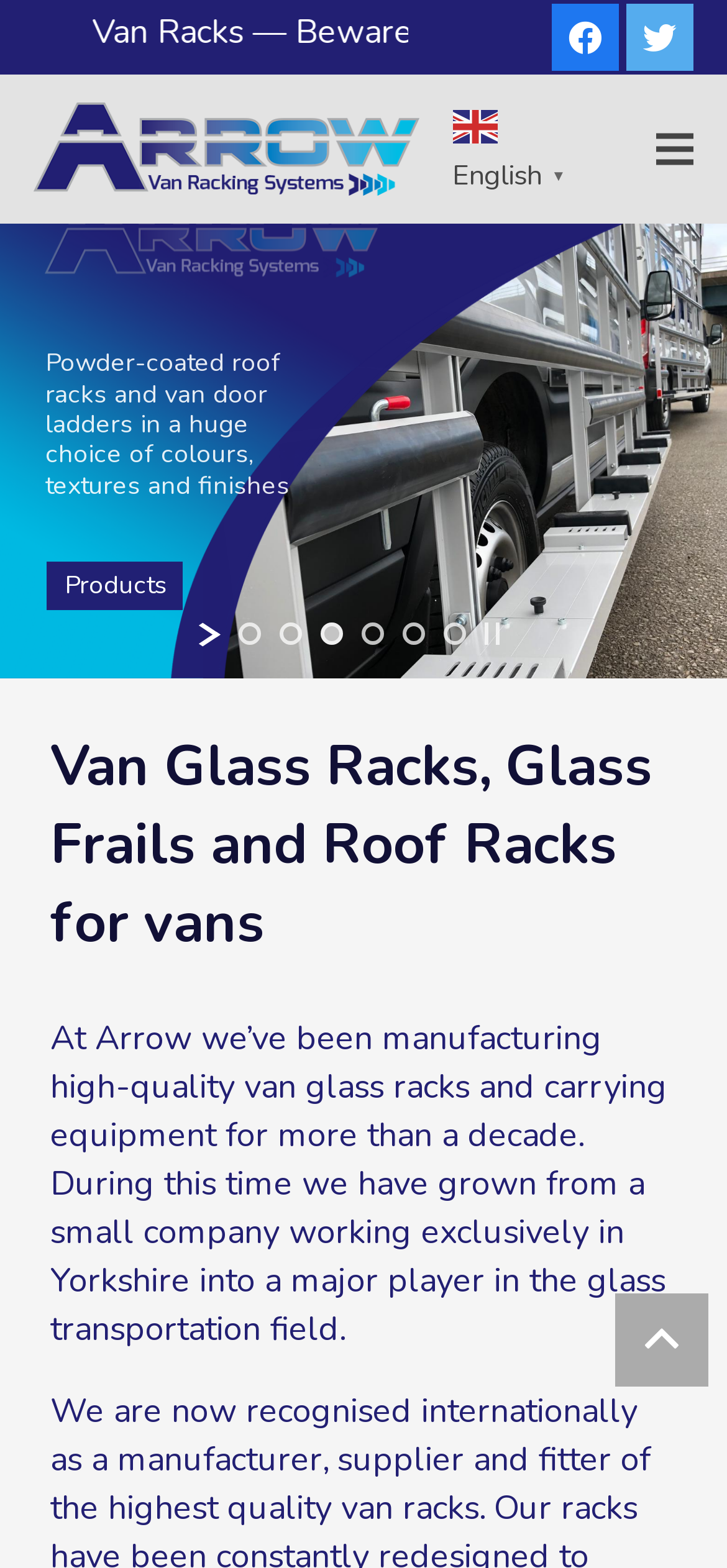Refer to the element description aria-label="jump to slide 2" and identify the corresponding bounding box in the screenshot. Format the coordinates as (top-left x, top-left y, bottom-right x, bottom-right y) with values in the range of 0 to 1.

[0.383, 0.397, 0.414, 0.411]